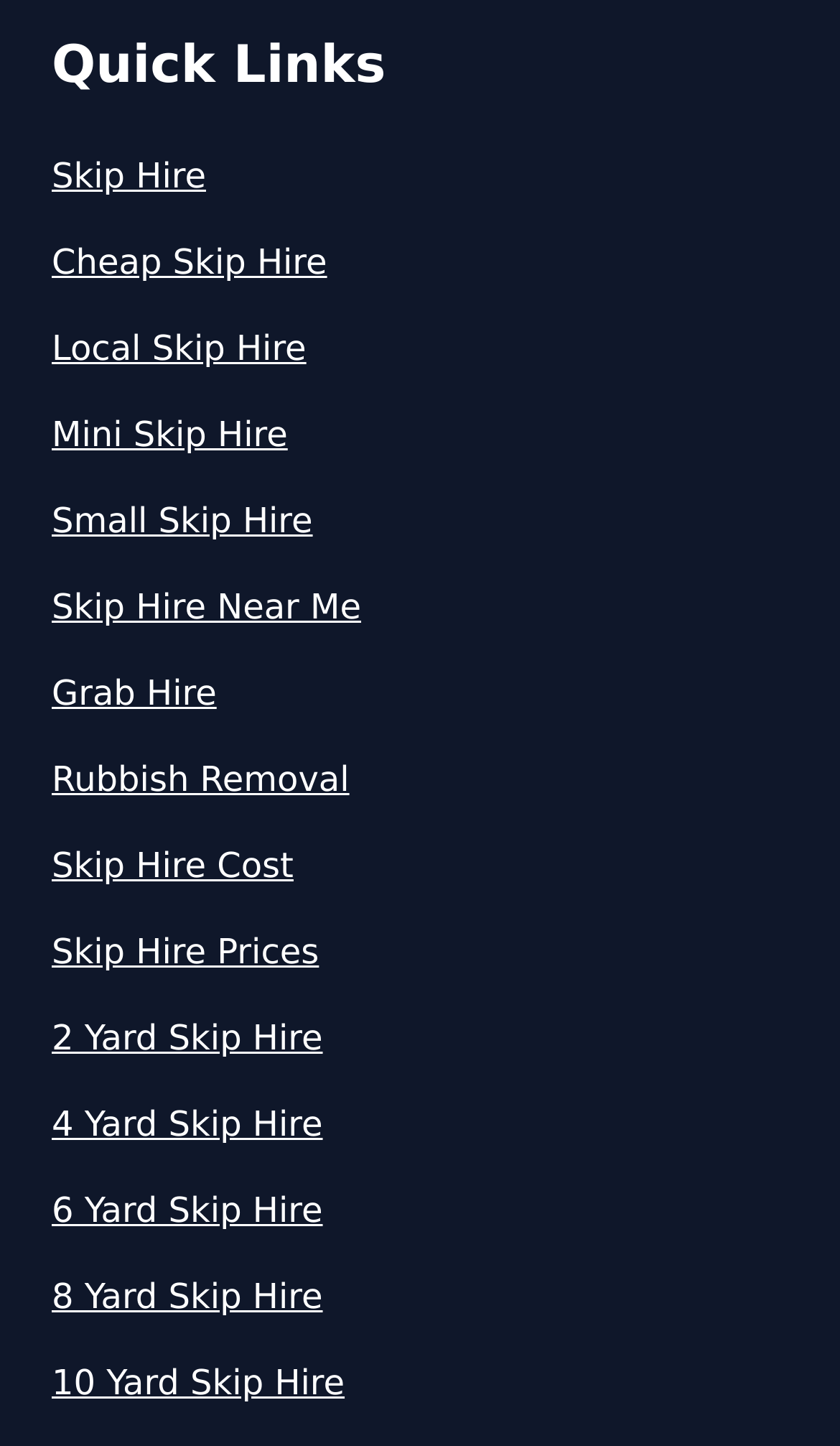Please identify the bounding box coordinates of the element that needs to be clicked to execute the following command: "Learn about 'Skip Hire Cost'". Provide the bounding box using four float numbers between 0 and 1, formatted as [left, top, right, bottom].

[0.062, 0.581, 0.938, 0.617]